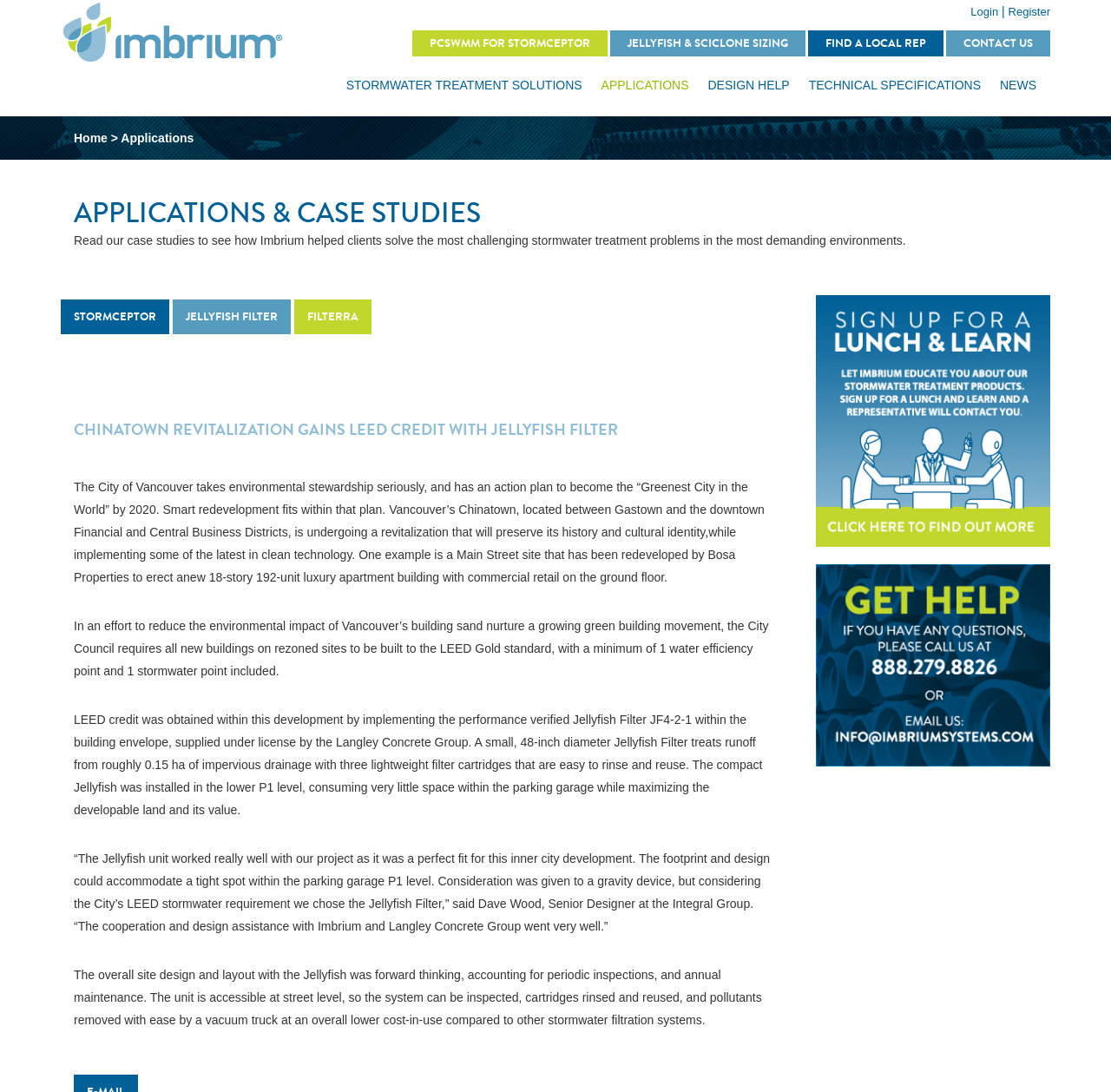Please specify the bounding box coordinates of the clickable region to carry out the following instruction: "Contact Imbrium". The coordinates should be four float numbers between 0 and 1, in the format [left, top, right, bottom].

[0.734, 0.516, 0.945, 0.702]